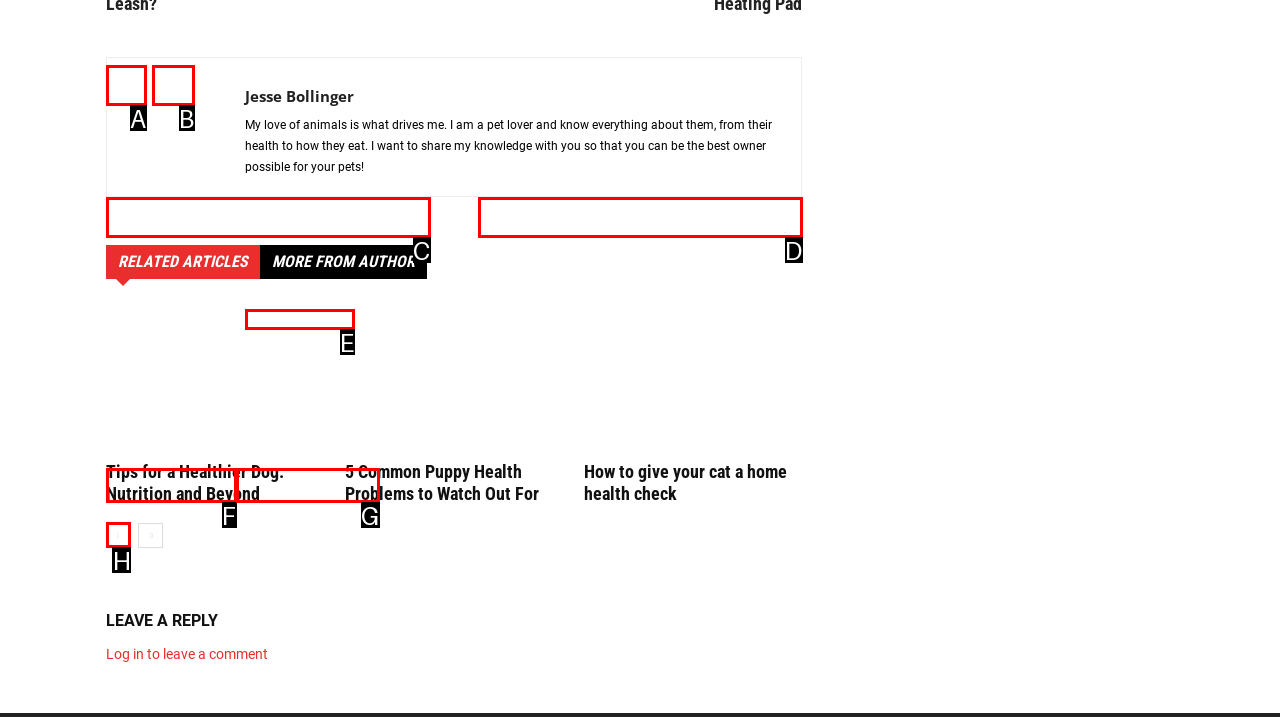Select the option I need to click to accomplish this task: Go to previous page
Provide the letter of the selected choice from the given options.

H